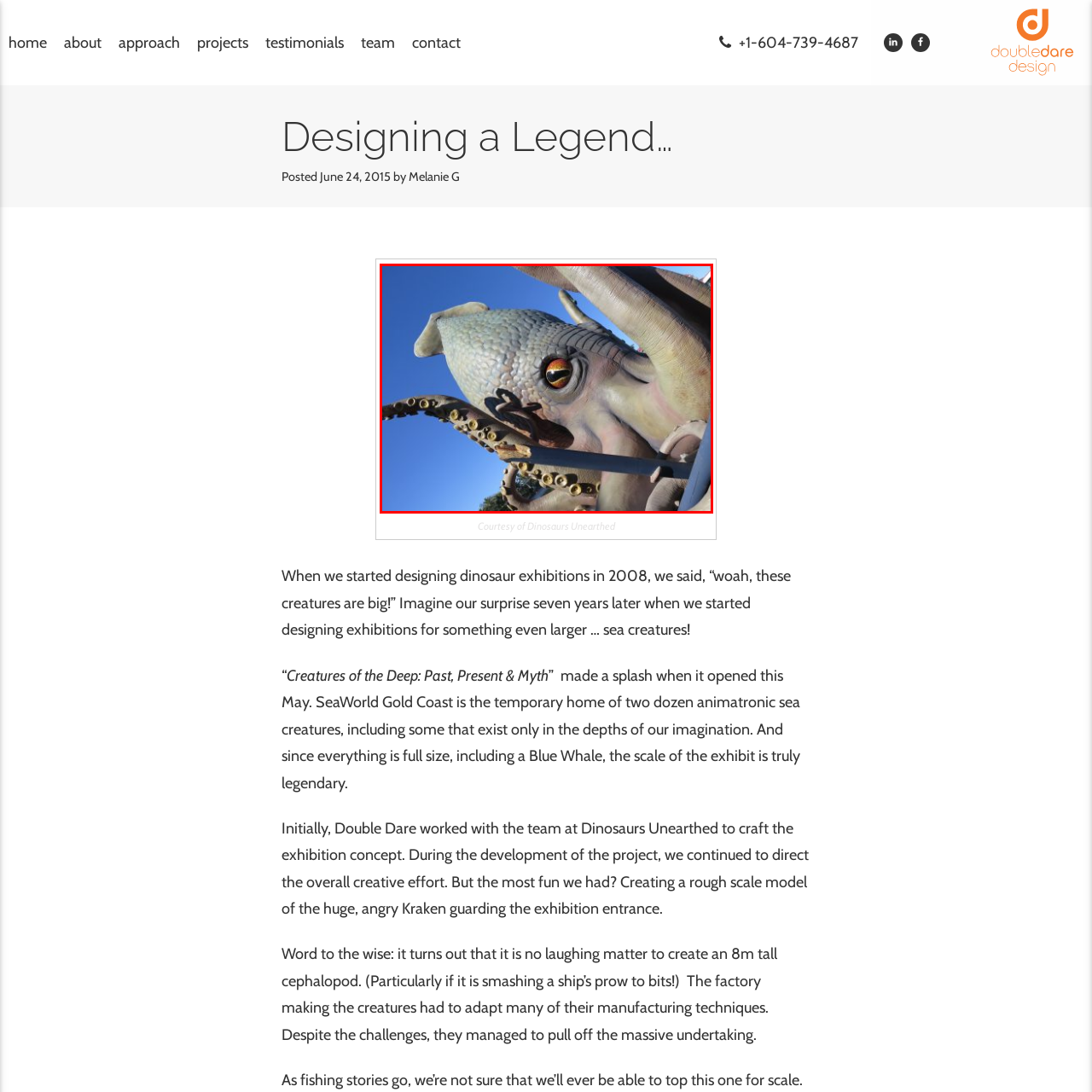What type of creatures are featured in the exhibition?
Please review the image inside the red bounding box and answer using a single word or phrase.

Sea creatures